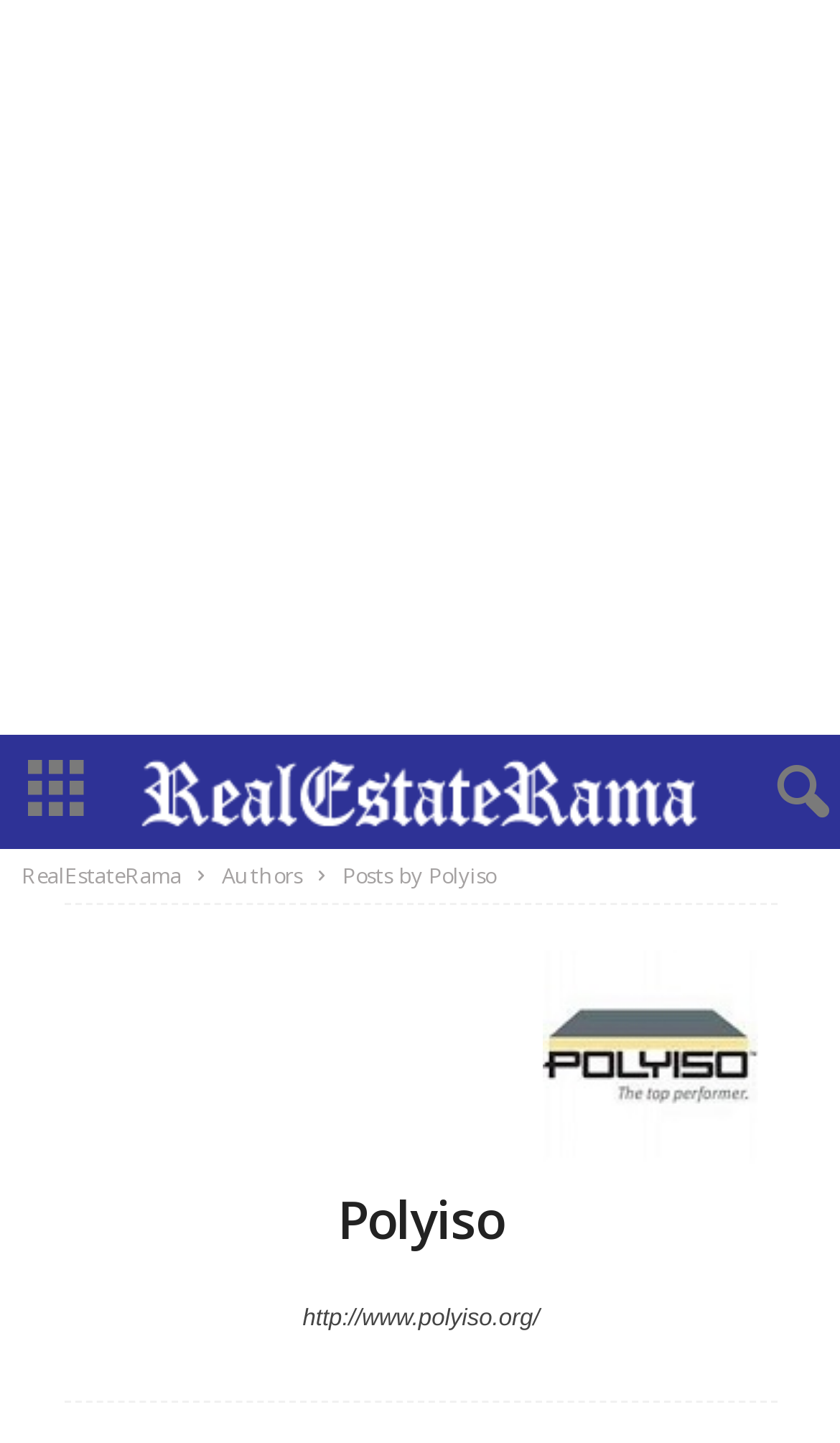What is the topic of the posts?
Based on the image, give a one-word or short phrase answer.

Real Estate